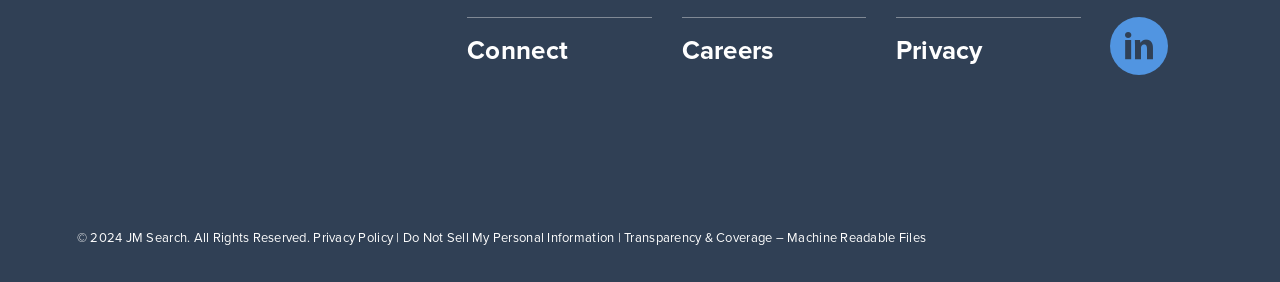Extract the bounding box coordinates of the UI element described: "Privacy Policy". Provide the coordinates in the format [left, top, right, bottom] with values ranging from 0 to 1.

[0.245, 0.807, 0.307, 0.875]